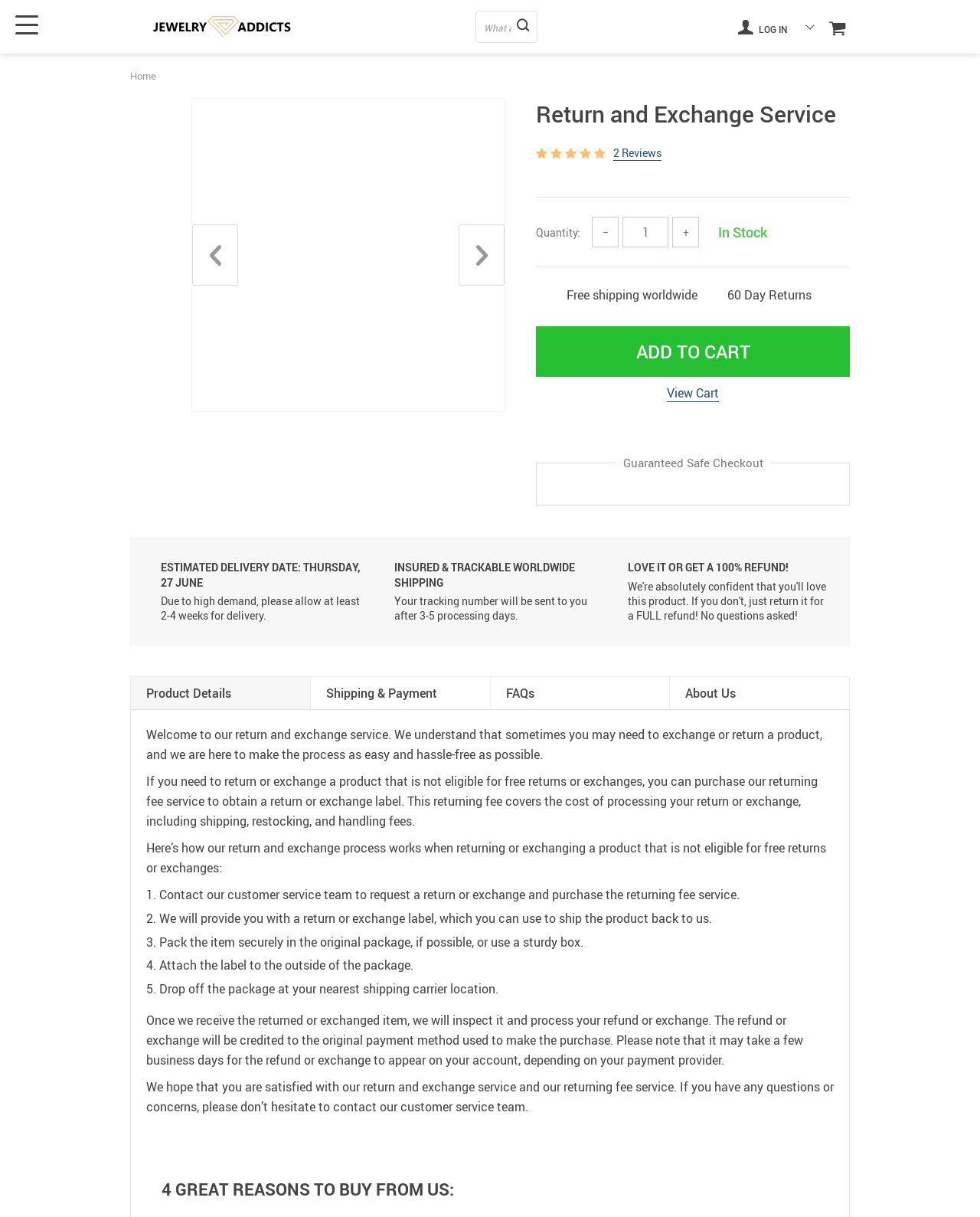Please analyze the image and provide a thorough answer to the question:
What is the estimated delivery date?

The estimated delivery date is mentioned on the webpage as THURSDAY, 27 JUNE, which is likely the expected delivery date for the product being viewed.